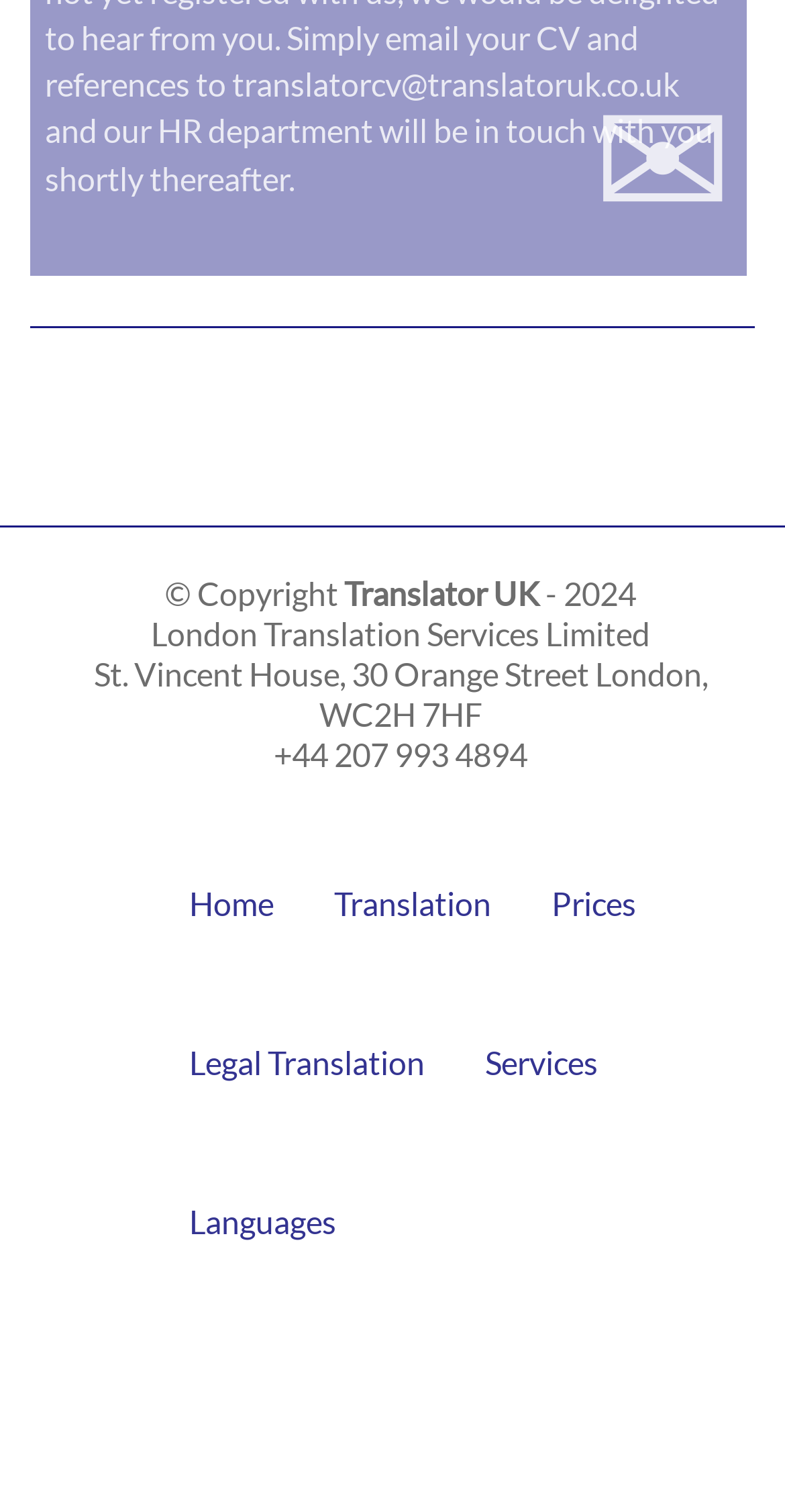Identify the bounding box coordinates of the element that should be clicked to fulfill this task: "contact the translator". The coordinates should be provided as four float numbers between 0 and 1, i.e., [left, top, right, bottom].

[0.295, 0.043, 0.865, 0.068]